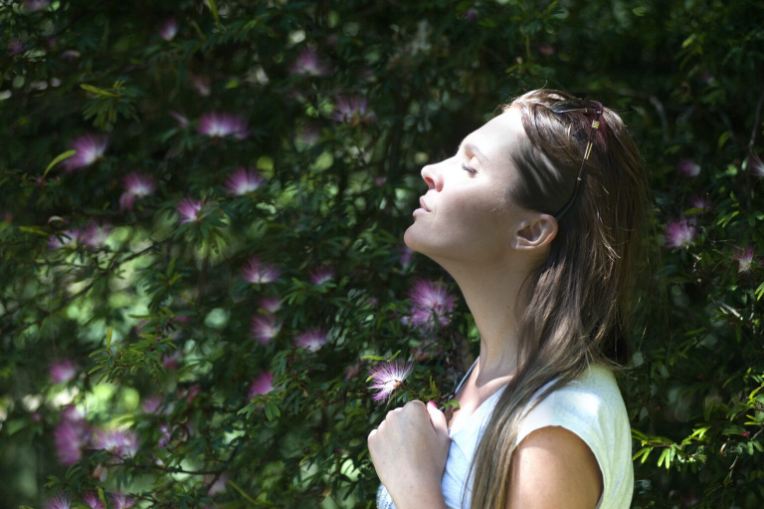Respond to the following question using a concise word or phrase: 
What is the woman's hair length?

Long